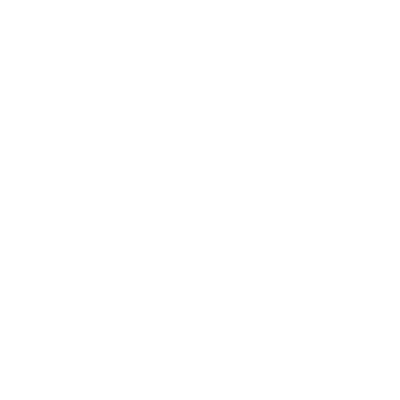What themes are represented in the image?
Please provide a single word or phrase as your answer based on the screenshot.

Computer systems, software, technology